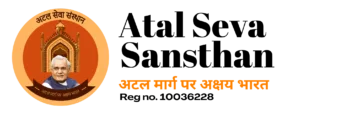What is the motto of the organization?
Please use the image to provide a one-word or short phrase answer.

अटल मार्ग पर अक्षित भारत